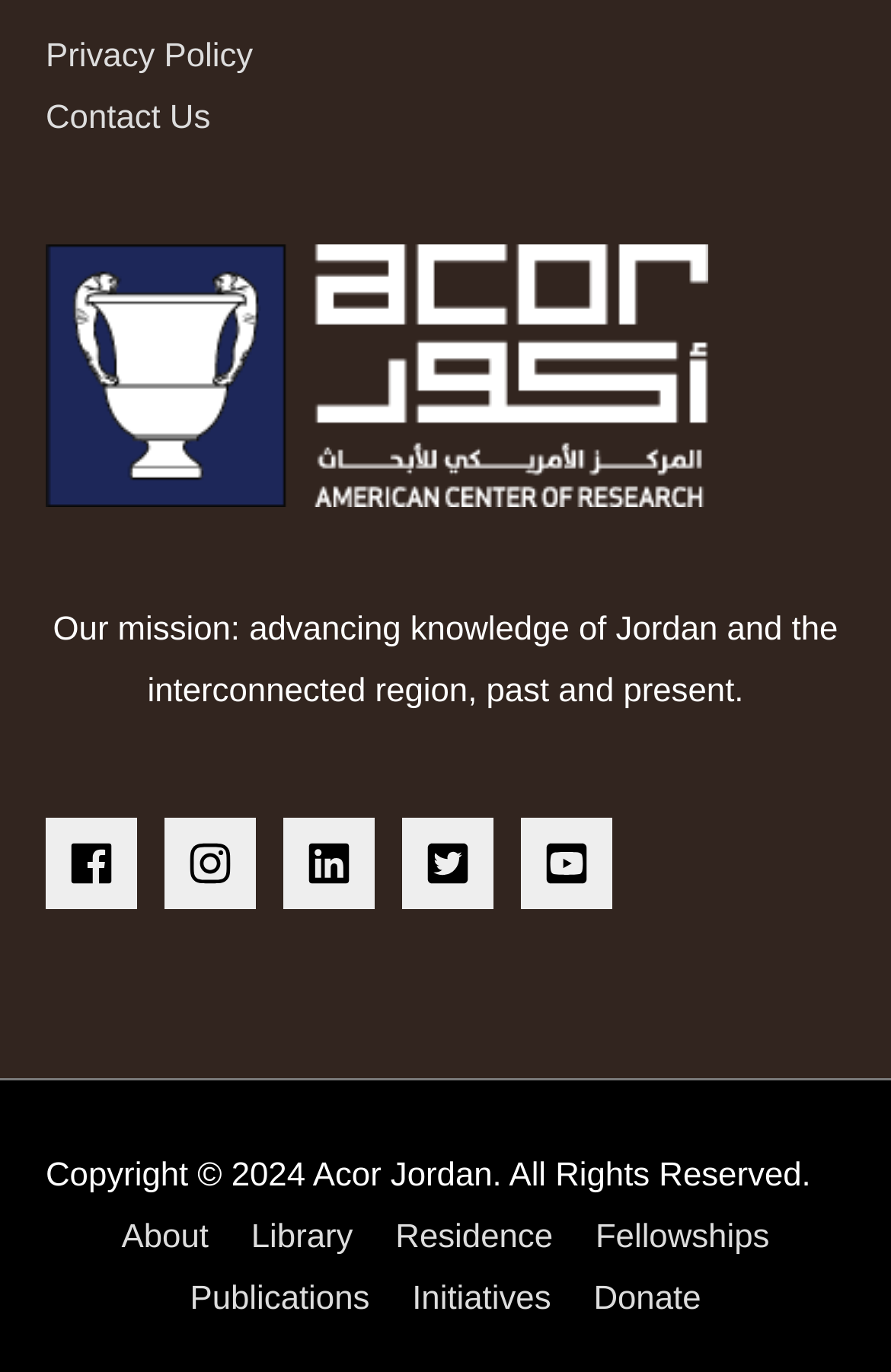Please respond in a single word or phrase: 
What are the main sections of the webpage?

About, Library, Residence, Fellowships, Publications, Initiatives, Donate